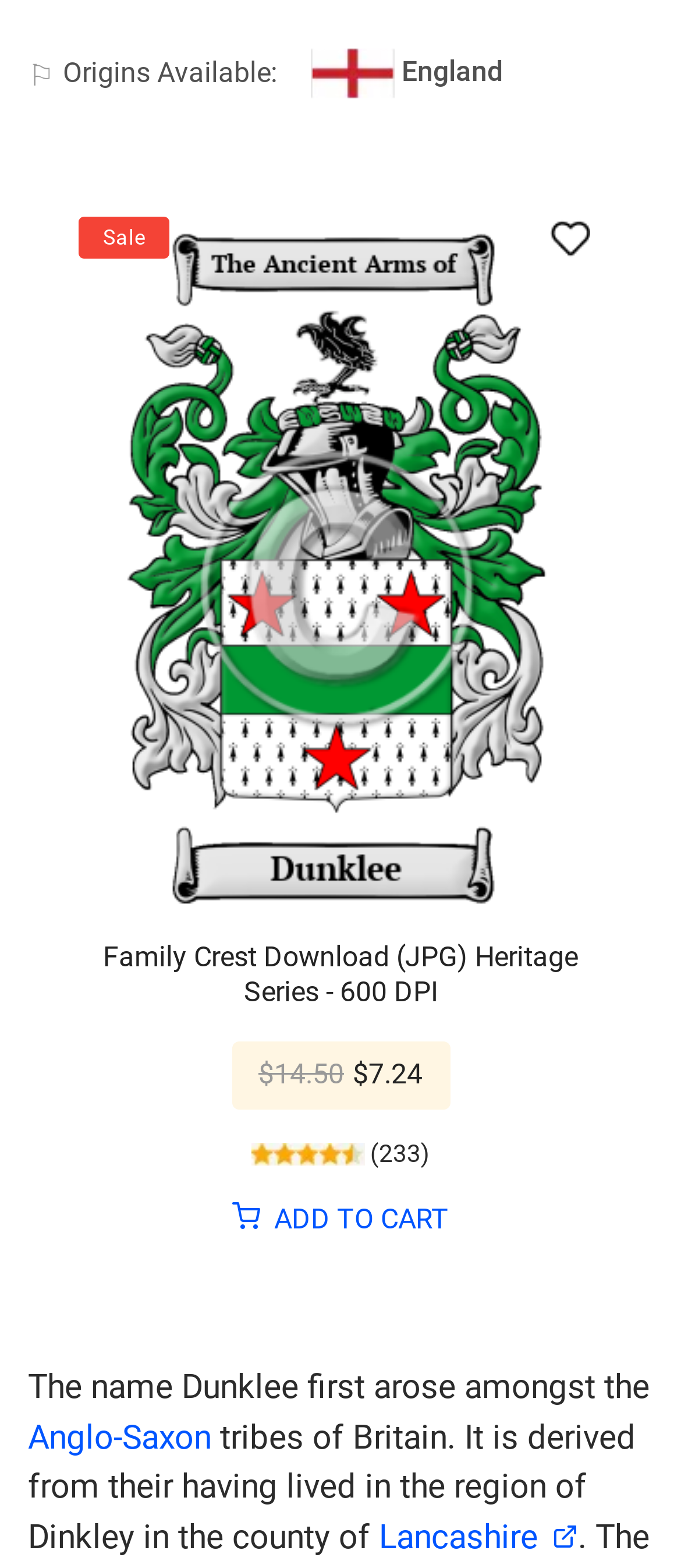Find and provide the bounding box coordinates for the UI element described with: "Anglo-Saxon".

[0.041, 0.904, 0.31, 0.929]